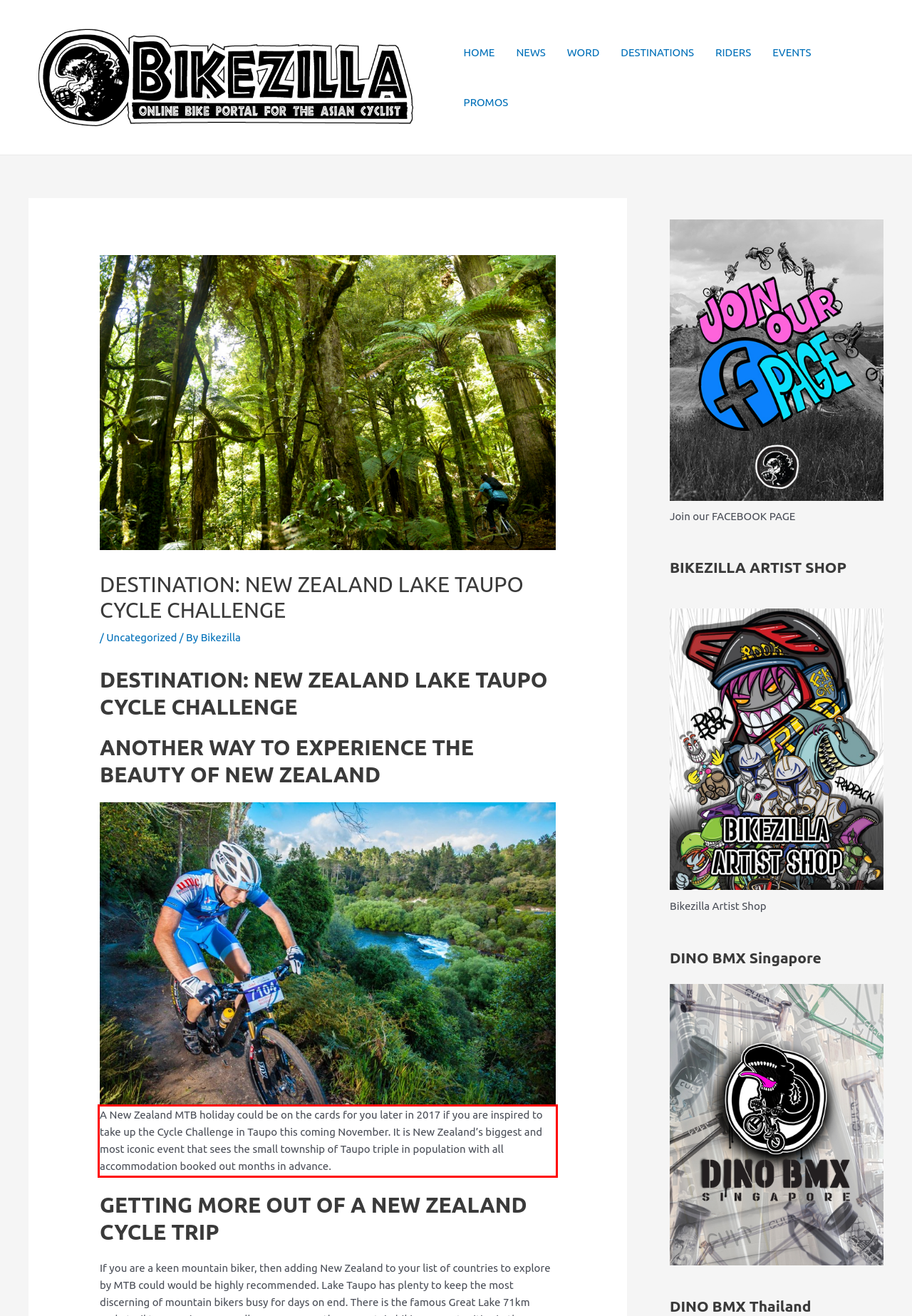Please look at the screenshot provided and find the red bounding box. Extract the text content contained within this bounding box.

A New Zealand MTB holiday could be on the cards for you later in 2017 if you are inspired to take up the Cycle Challenge in Taupo this coming November. It is New Zealand’s biggest and most iconic event that sees the small township of Taupo triple in population with all accommodation booked out months in advance.